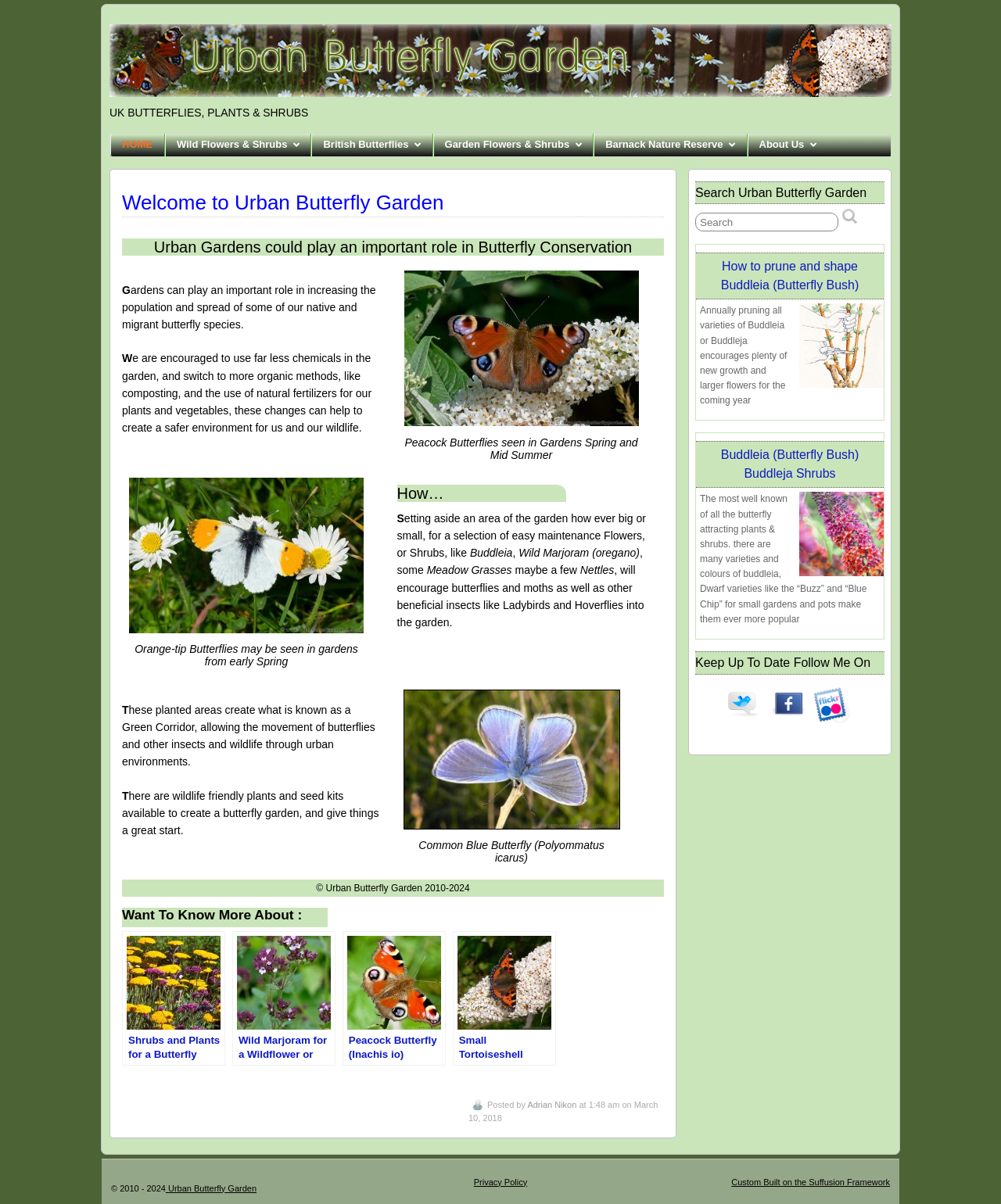What is the copyright period for Urban Butterfly Garden?
Based on the image, provide a one-word or brief-phrase response.

2010-2024